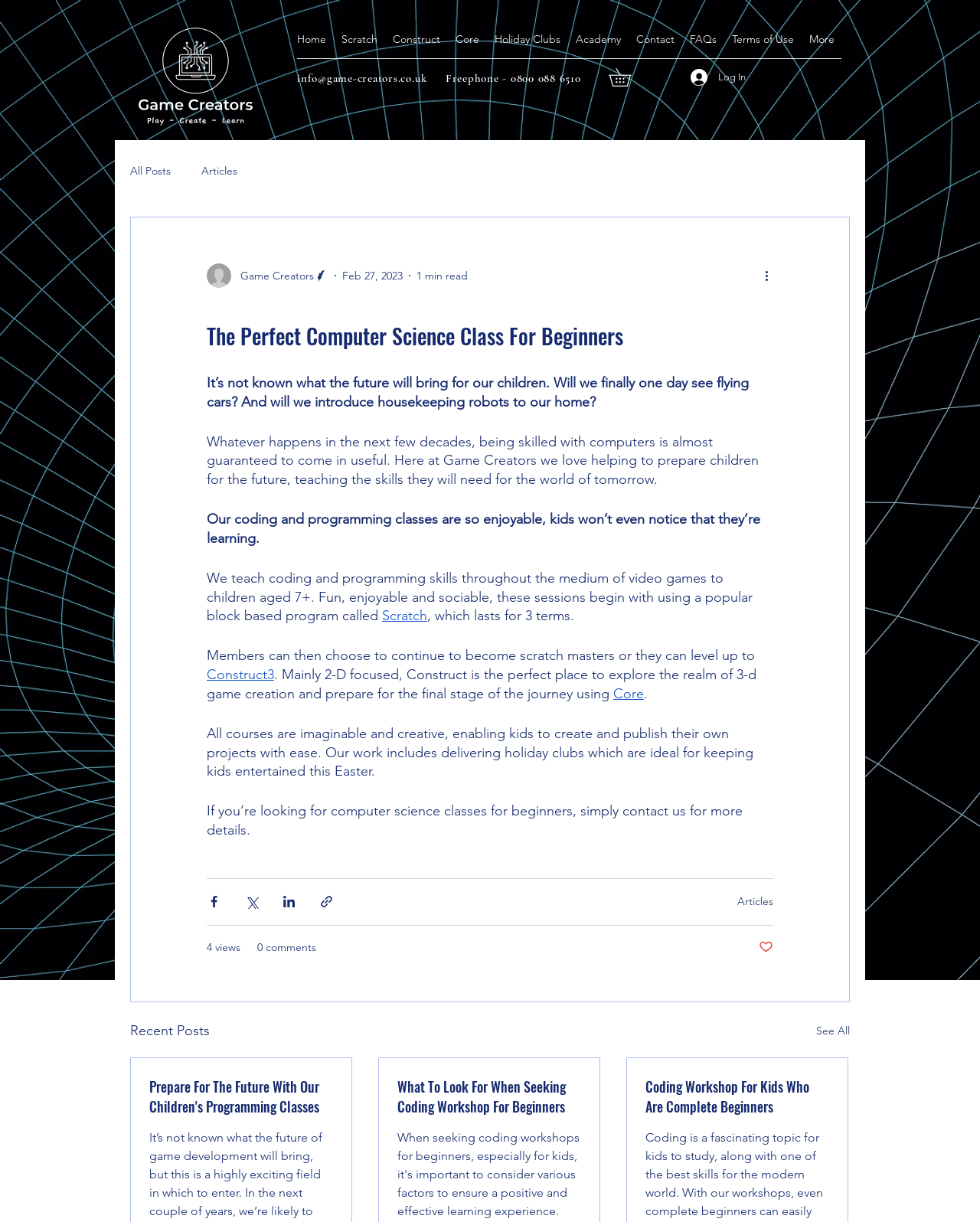Write an extensive caption that covers every aspect of the webpage.

The webpage is about Game Creators, a platform that offers computer science classes for beginners, particularly for children. At the top, there is a logo of Game Creators, followed by a navigation menu with links to different sections of the website, including Home, Scratch, Construct, Core, Holiday Clubs, Academy, Contact, FAQs, and Terms of Use.

Below the navigation menu, there is a heading with the email address and phone number of Game Creators. Next to it, there is a button with a social media icon. On the right side, there is a login button.

The main content of the webpage is an article titled "The Perfect Computer Science Class For Beginners." The article discusses the importance of computer skills for children and how Game Creators can help prepare them for the future. The article is divided into several paragraphs, with links to Scratch and Construct3, which are programming platforms used by Game Creators.

On the right side of the article, there is a section with the writer's picture and information. Below the article, there are buttons to share the content on Facebook, Twitter, LinkedIn, and via a link. There is also a section showing the number of views and comments on the article.

At the bottom of the webpage, there is a heading "Recent Posts" with links to other articles, including "Prepare For The Future With Our Children's Programming Classes," "What To Look For When Seeking Coding Workshop For Beginners," and "Coding Workshop For Kids Who Are Complete Beginners."